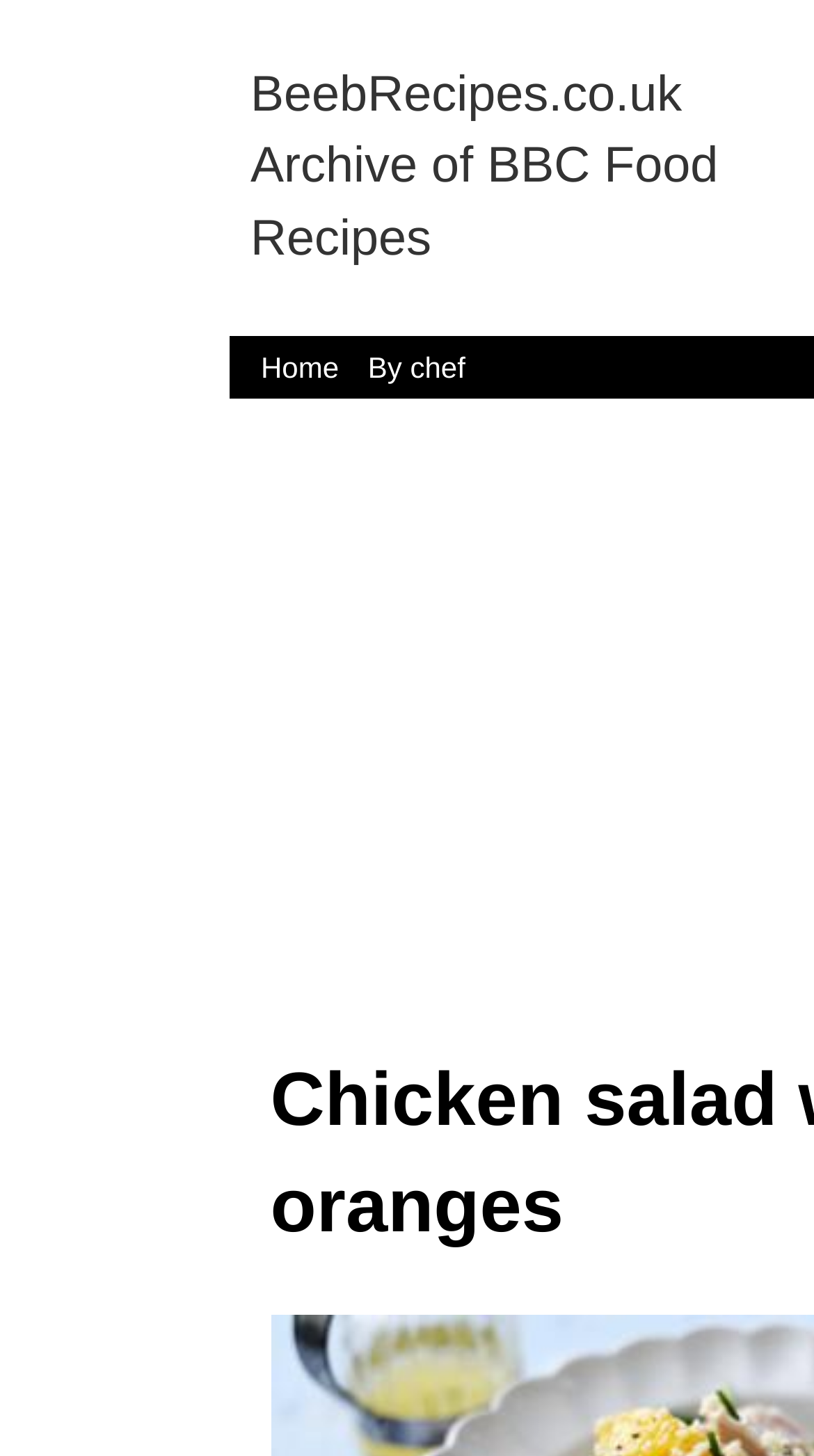Bounding box coordinates are specified in the format (top-left x, top-left y, bottom-right x, bottom-right y). All values are floating point numbers bounded between 0 and 1. Please provide the bounding box coordinate of the region this sentence describes: By chef

[0.439, 0.241, 0.584, 0.264]